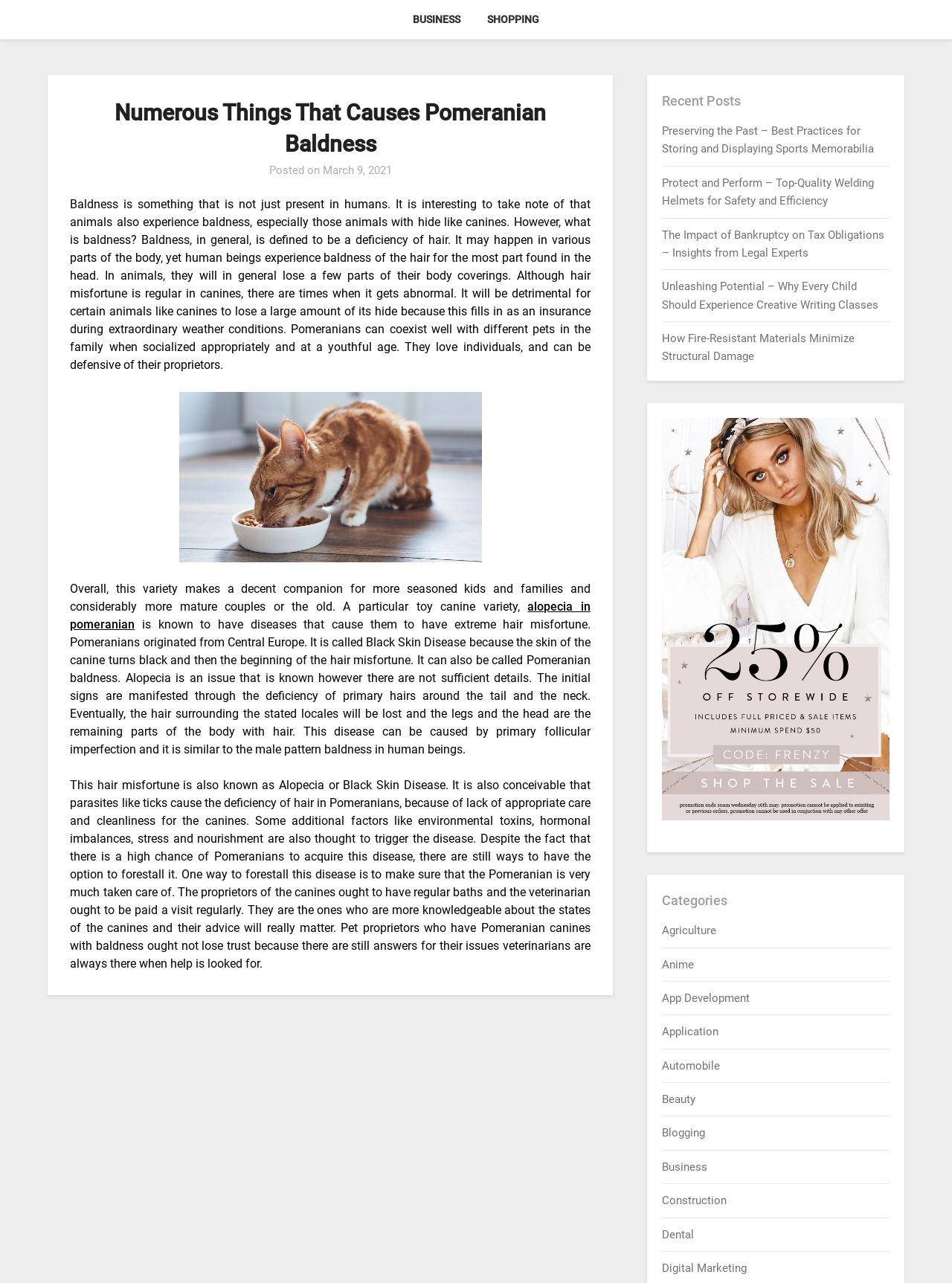Reply to the question with a brief word or phrase: What is the name of the disease that causes hair loss in Pomeranians?

Alopecia or Black Skin Disease